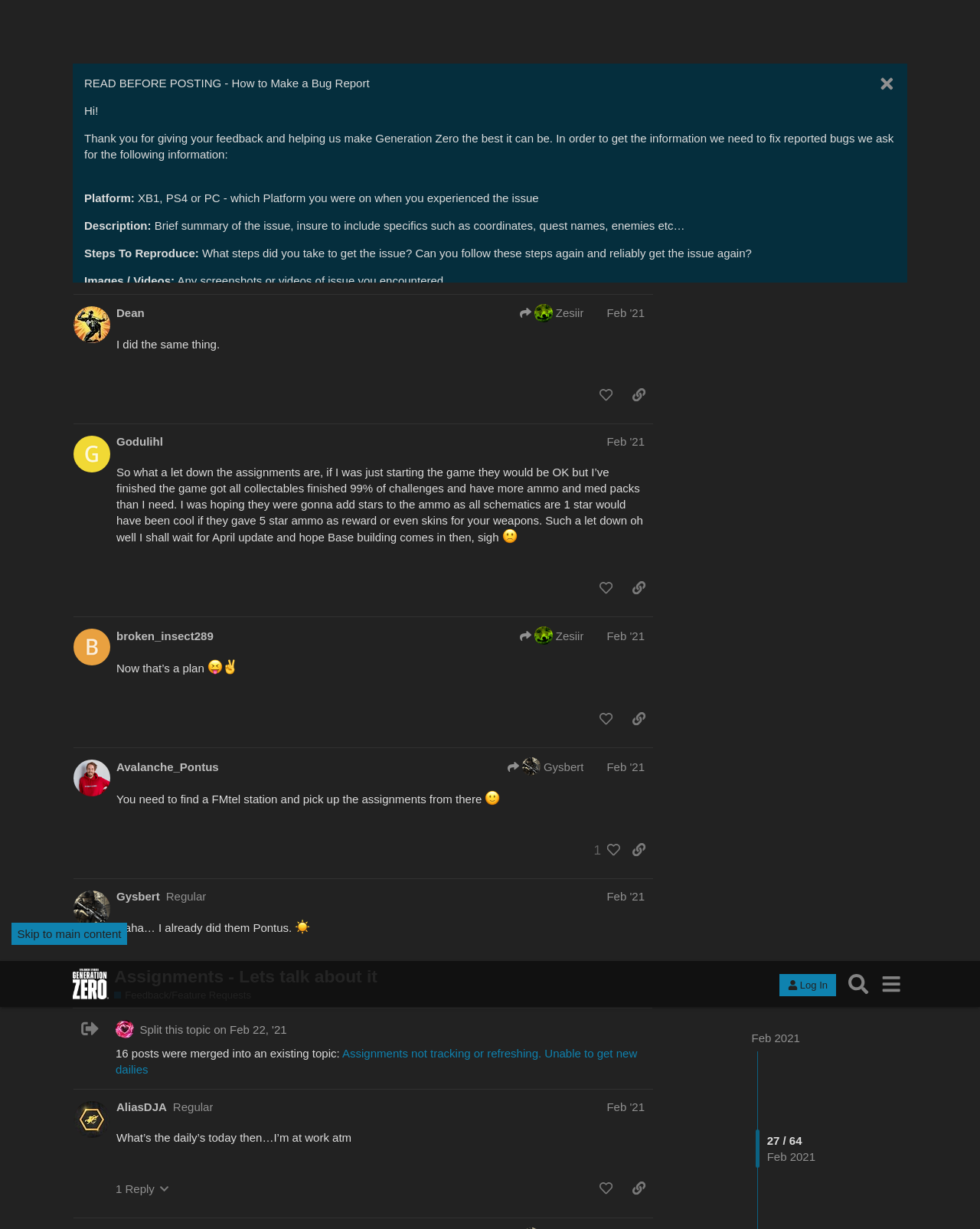Write an extensive caption that covers every aspect of the webpage.

This webpage appears to be a forum discussion page, specifically the "Assignments" section of the "Generation Zero Forum". At the top of the page, there is a header section with links to the forum's main page, "Feedback/Feature Requests", and a "Log In" button. Below this, there is a search button and a menu button.

The main content of the page is divided into multiple posts, each with its own region. There are 5 posts in total, each with a heading that includes the username of the poster, their title, and the date of the post. The posts are numbered from 28 to 33.

Each post has a similar structure, with a heading, a static text section, and several buttons, including "like this post", "share a link to this post", and "reply" (although the "reply" button is not explicitly mentioned in the accessibility tree). Some posts also have images, such as emoticons or user icons.

The static text sections of the posts contain various discussions about the game "Generation Zero", including topics such as daily assignments, game mechanics, and the players' experiences. The text is often conversational and informal, with users responding to each other's posts.

The posts are arranged in a vertical column, with the most recent post at the top. The bounding box coordinates suggest that the posts take up most of the page's width, with some elements, such as the header and search button, taking up a smaller amount of space at the top.